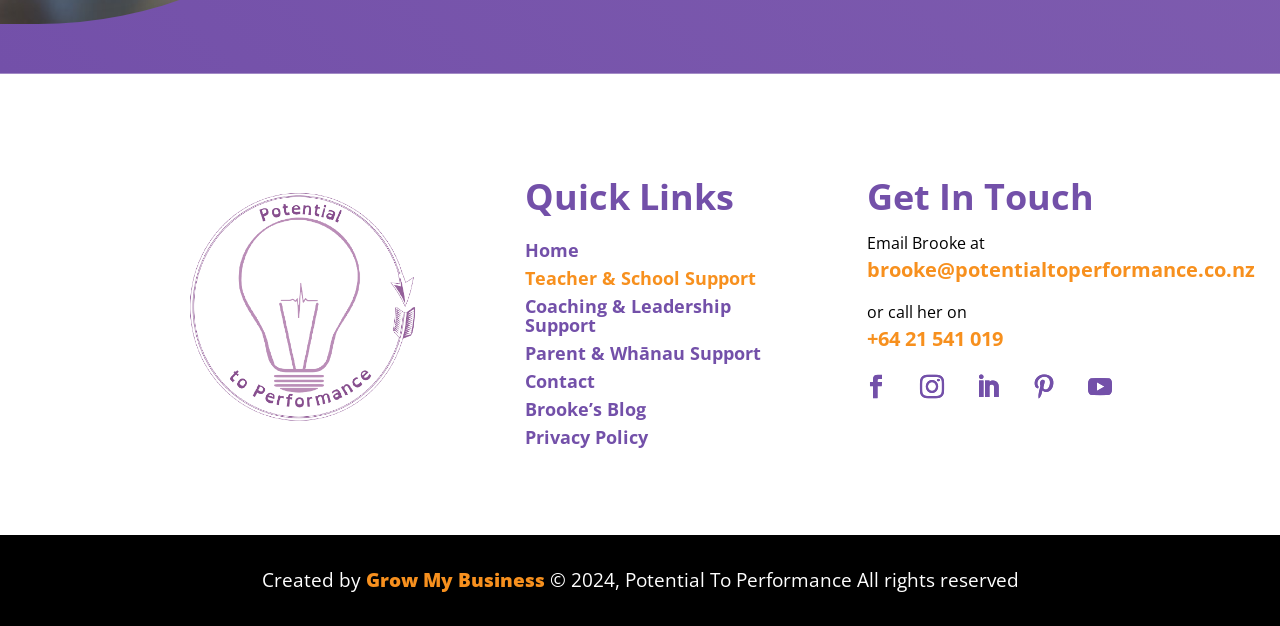Using the provided element description: "Parent & Whānau Support", identify the bounding box coordinates. The coordinates should be four floats between 0 and 1 in the order [left, top, right, bottom].

[0.41, 0.55, 0.595, 0.594]